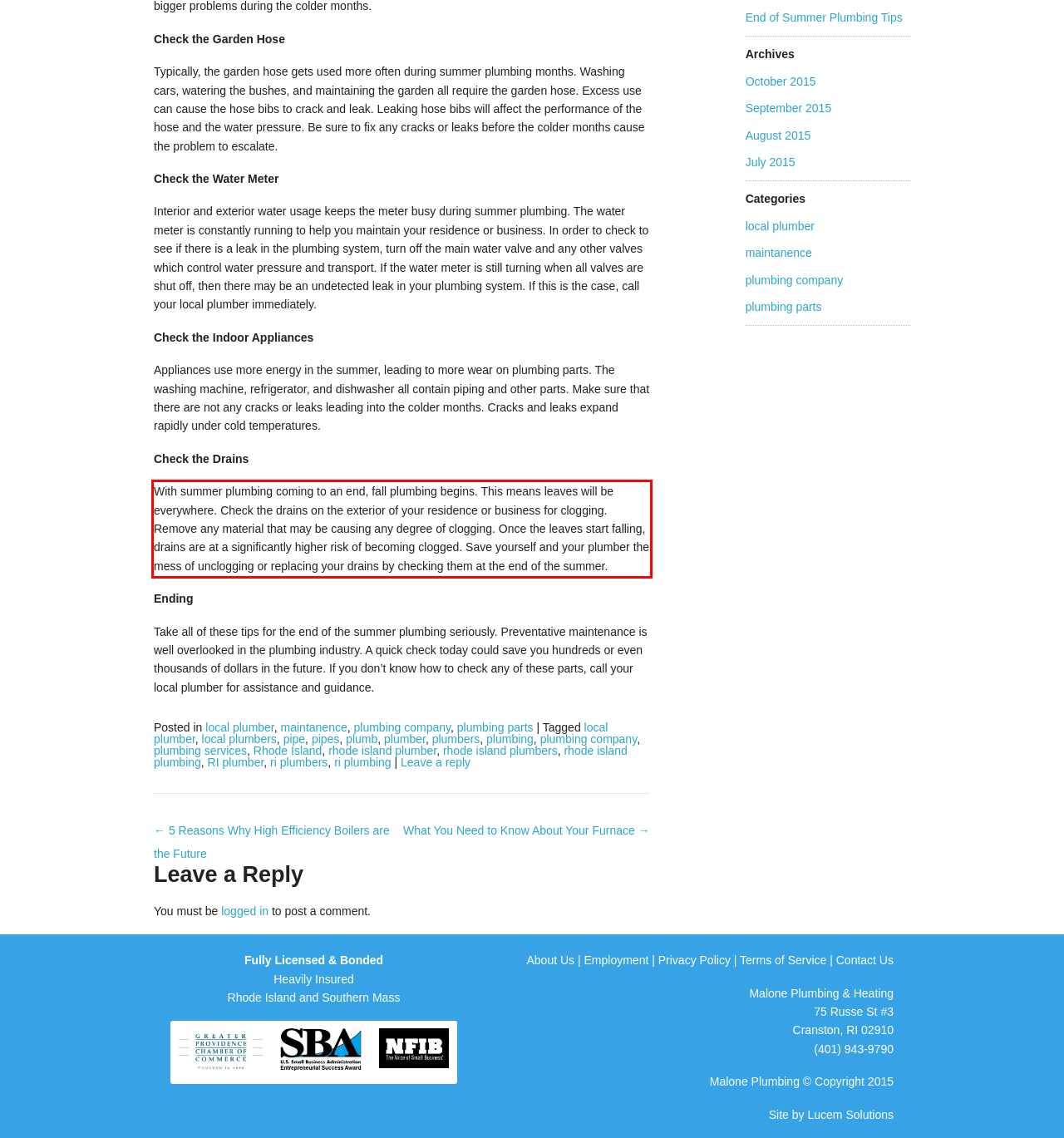Examine the screenshot of the webpage, locate the red bounding box, and perform OCR to extract the text contained within it.

With summer plumbing coming to an end, fall plumbing begins. This means leaves will be everywhere. Check the drains on the exterior of your residence or business for clogging. Remove any material that may be causing any degree of clogging. Once the leaves start falling, drains are at a significantly higher risk of becoming clogged. Save yourself and your plumber the mess of unclogging or replacing your drains by checking them at the end of the summer.